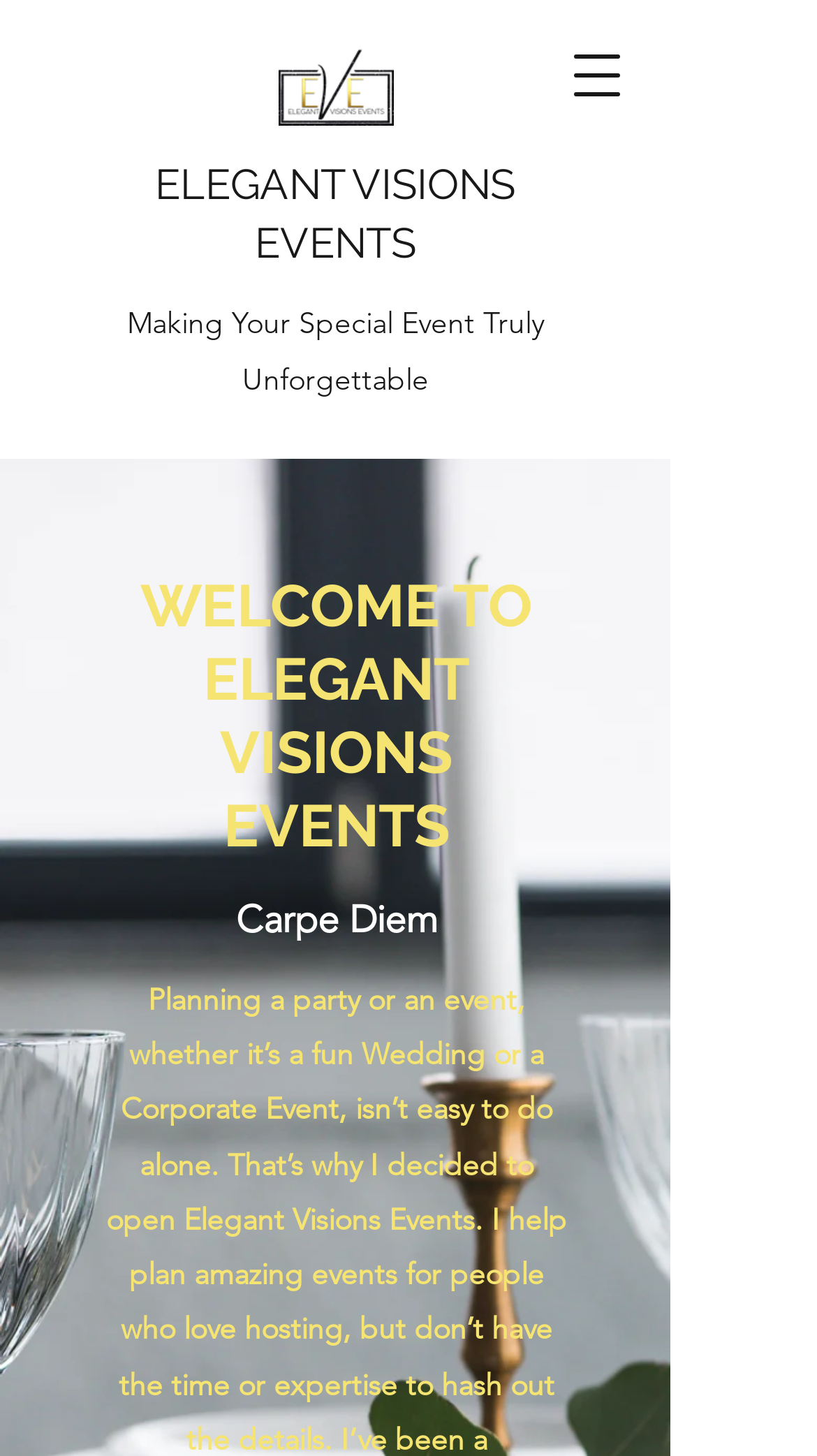Identify the main heading of the webpage and provide its text content.

WELCOME TO ELEGANT VISIONS EVENTS